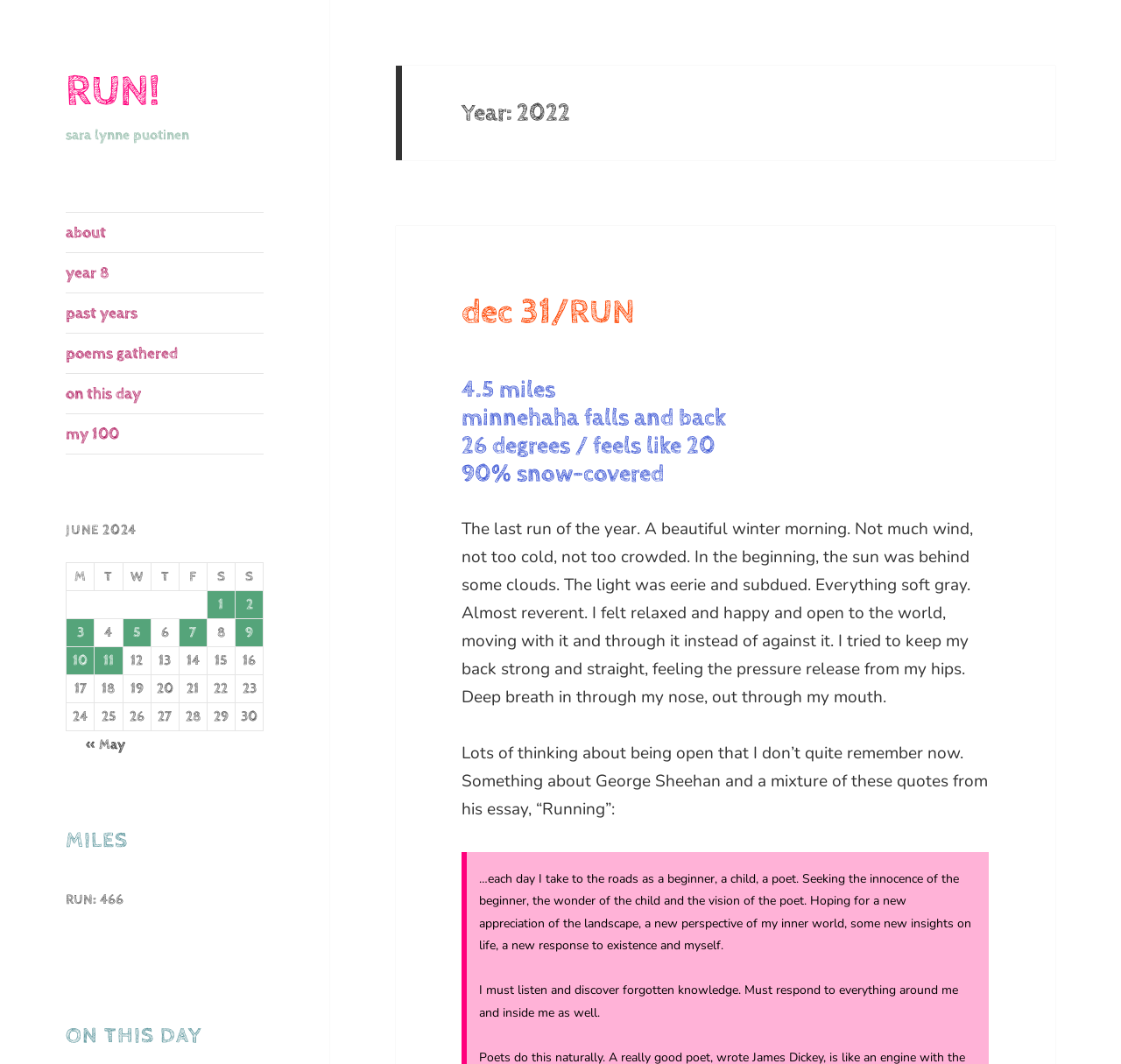What is the name of the author?
Using the screenshot, give a one-word or short phrase answer.

sara lynne puotinen